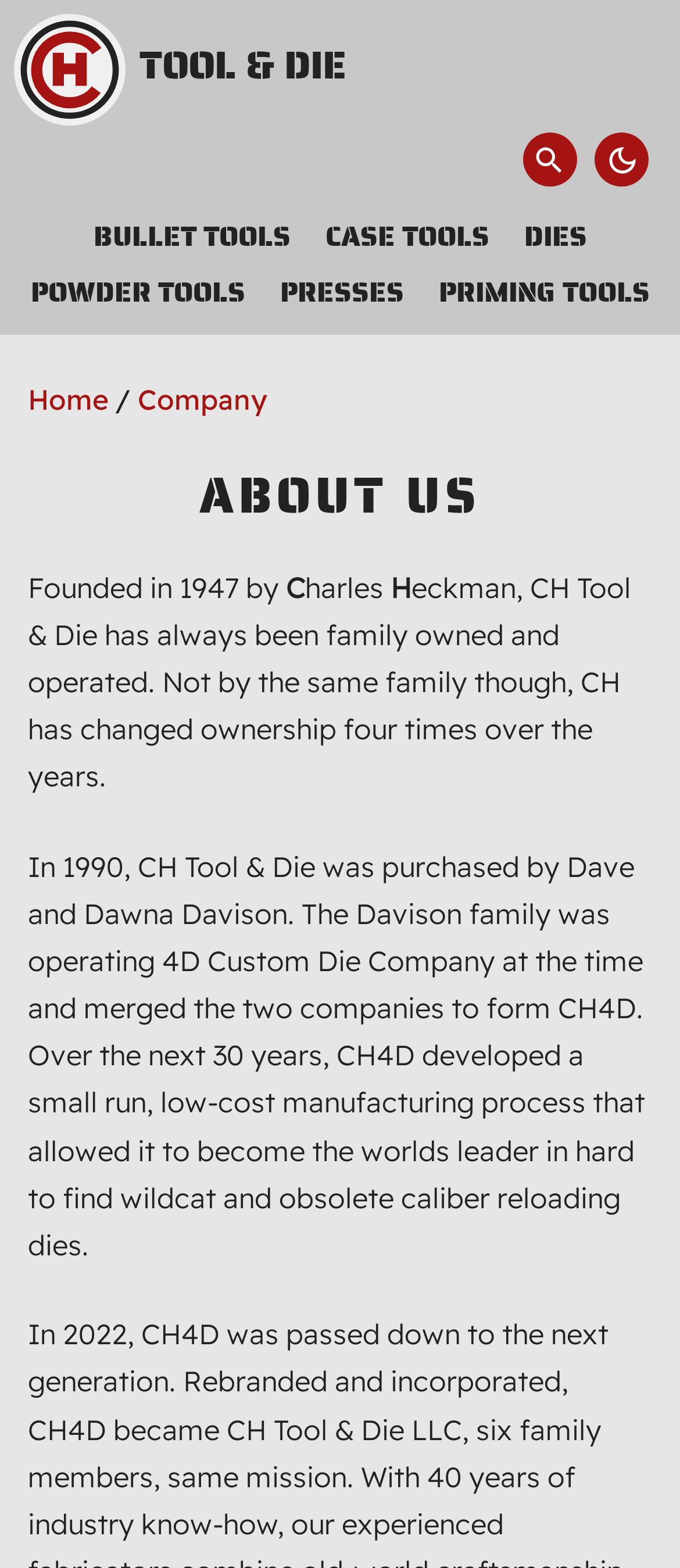What is the current name of the company after the merger?
Answer with a single word or phrase by referring to the visual content.

CH4D